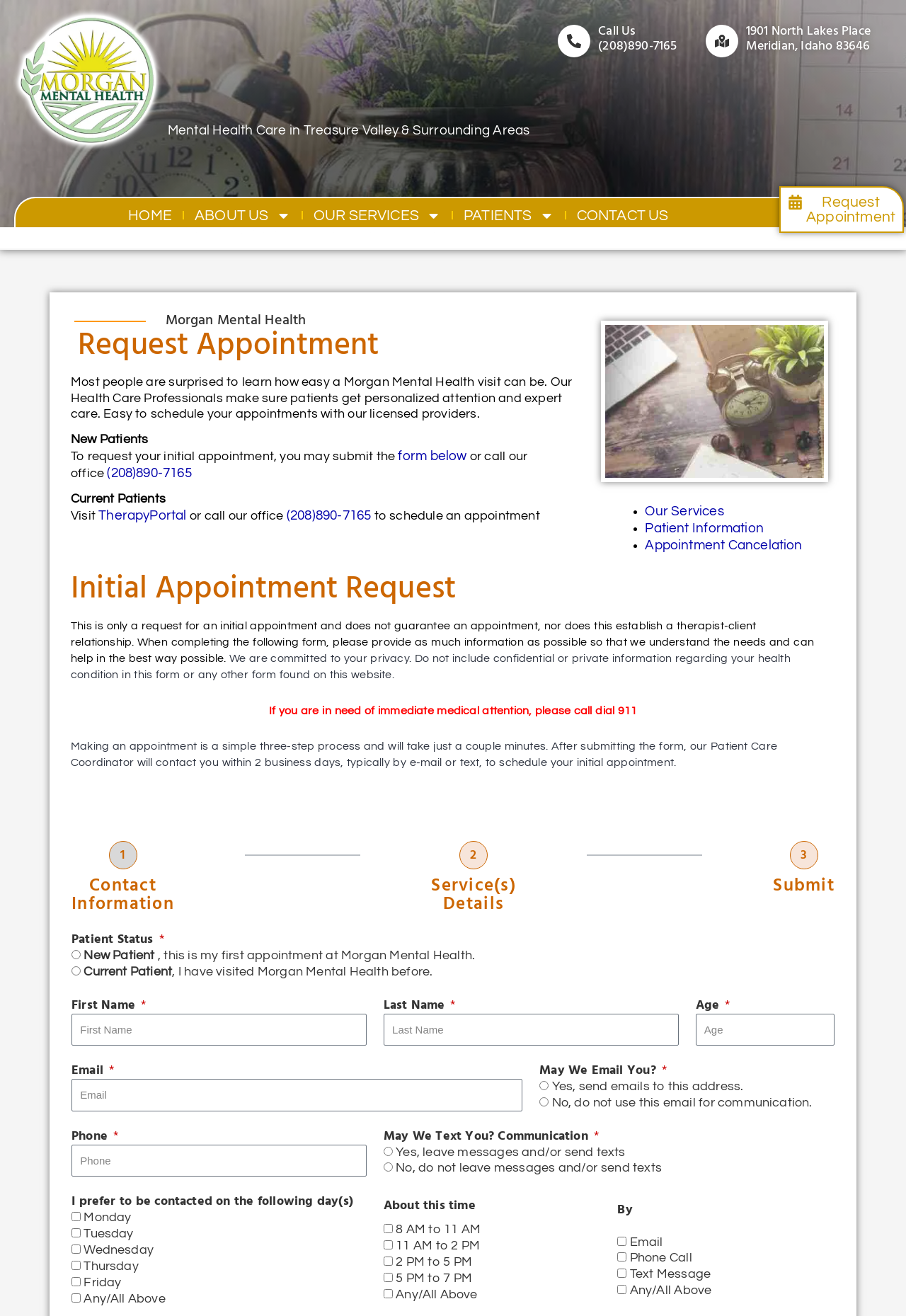Identify the bounding box coordinates for the UI element mentioned here: "CONTACT US". Provide the coordinates as four float values between 0 and 1, i.e., [left, top, right, bottom].

None